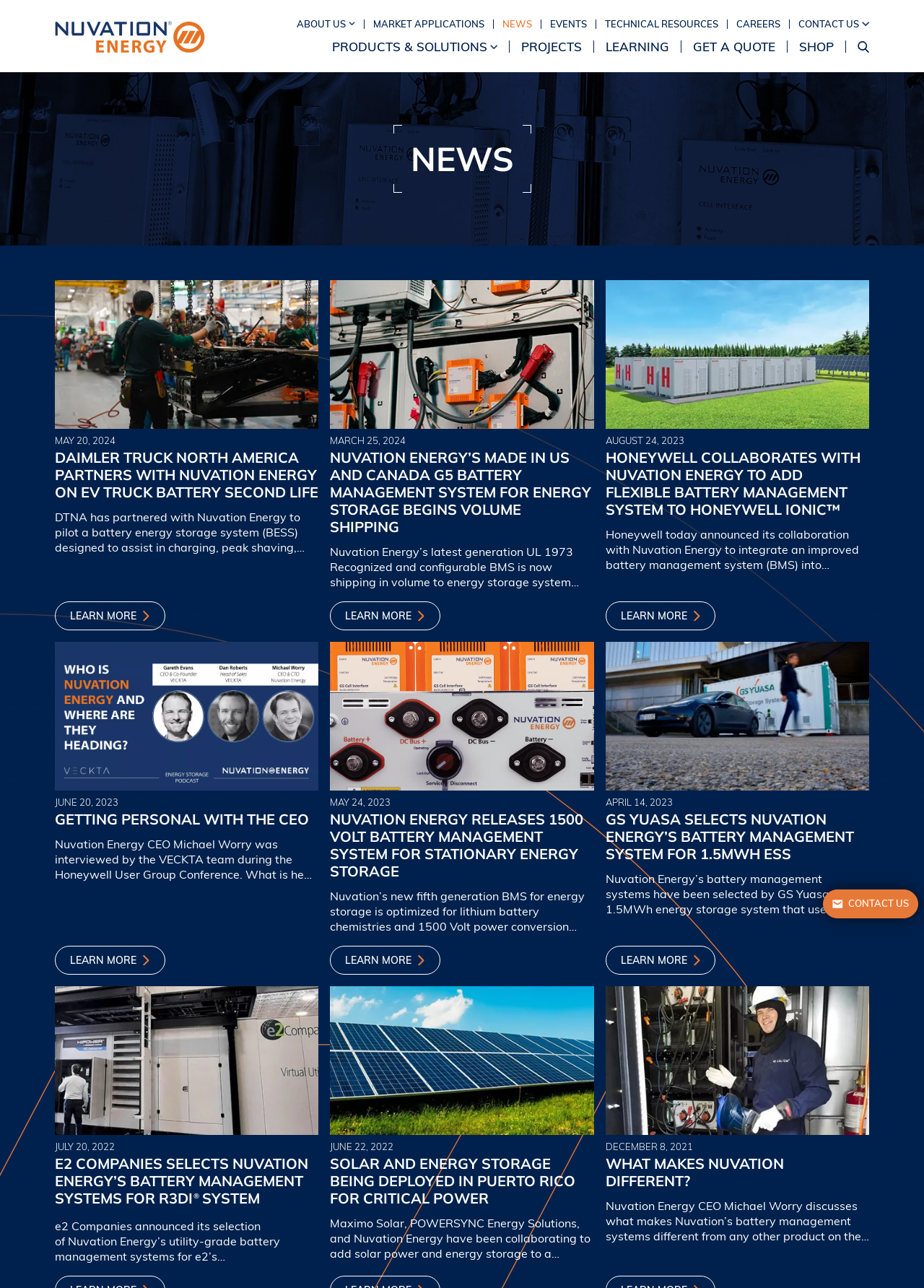Please locate the bounding box coordinates of the element that needs to be clicked to achieve the following instruction: "Click on the Nuvation Energy logo". The coordinates should be four float numbers between 0 and 1, i.e., [left, top, right, bottom].

[0.059, 0.015, 0.222, 0.041]